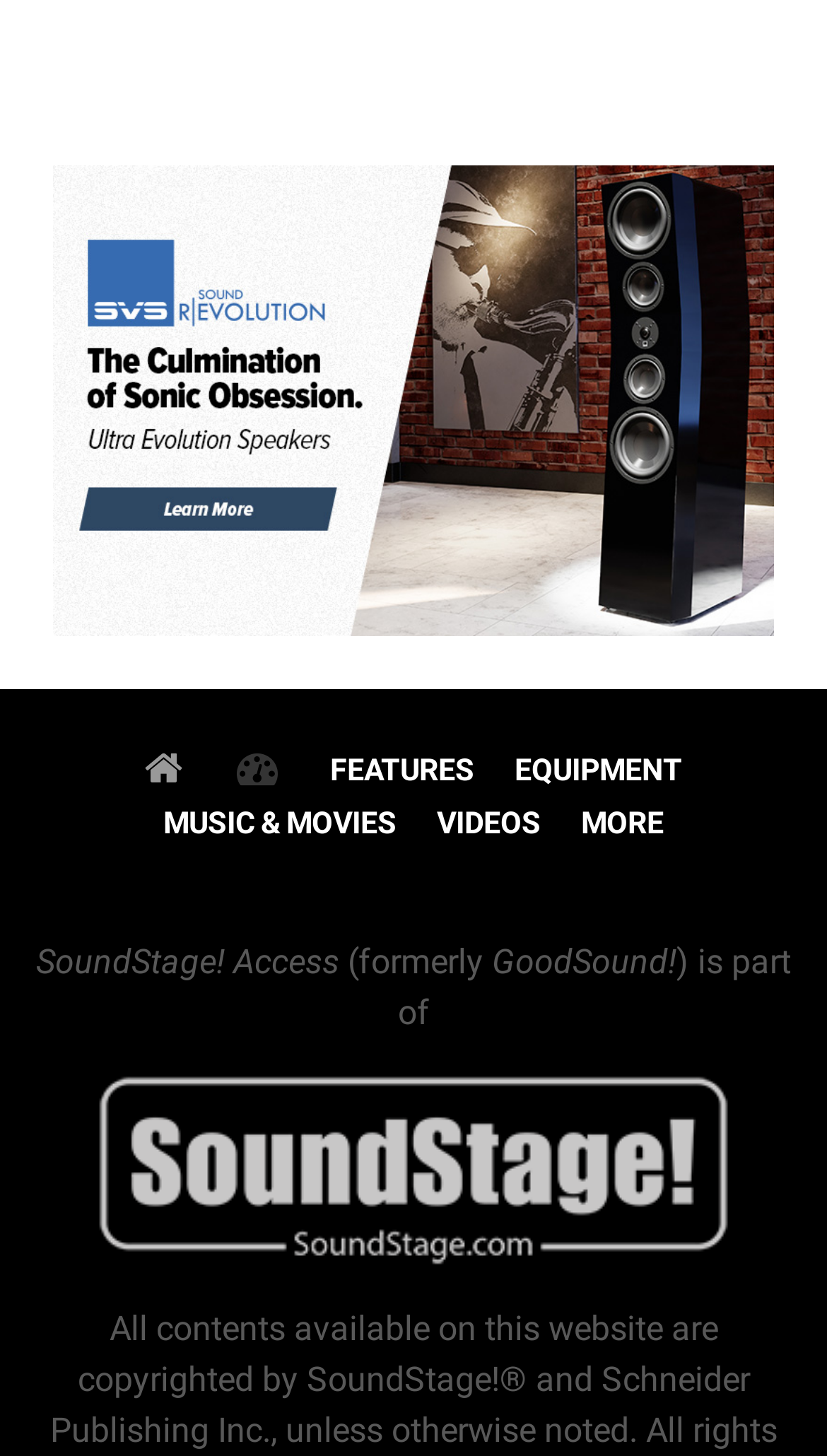Please identify the bounding box coordinates of where to click in order to follow the instruction: "Explore the FEATURES section".

[0.38, 0.511, 0.593, 0.547]